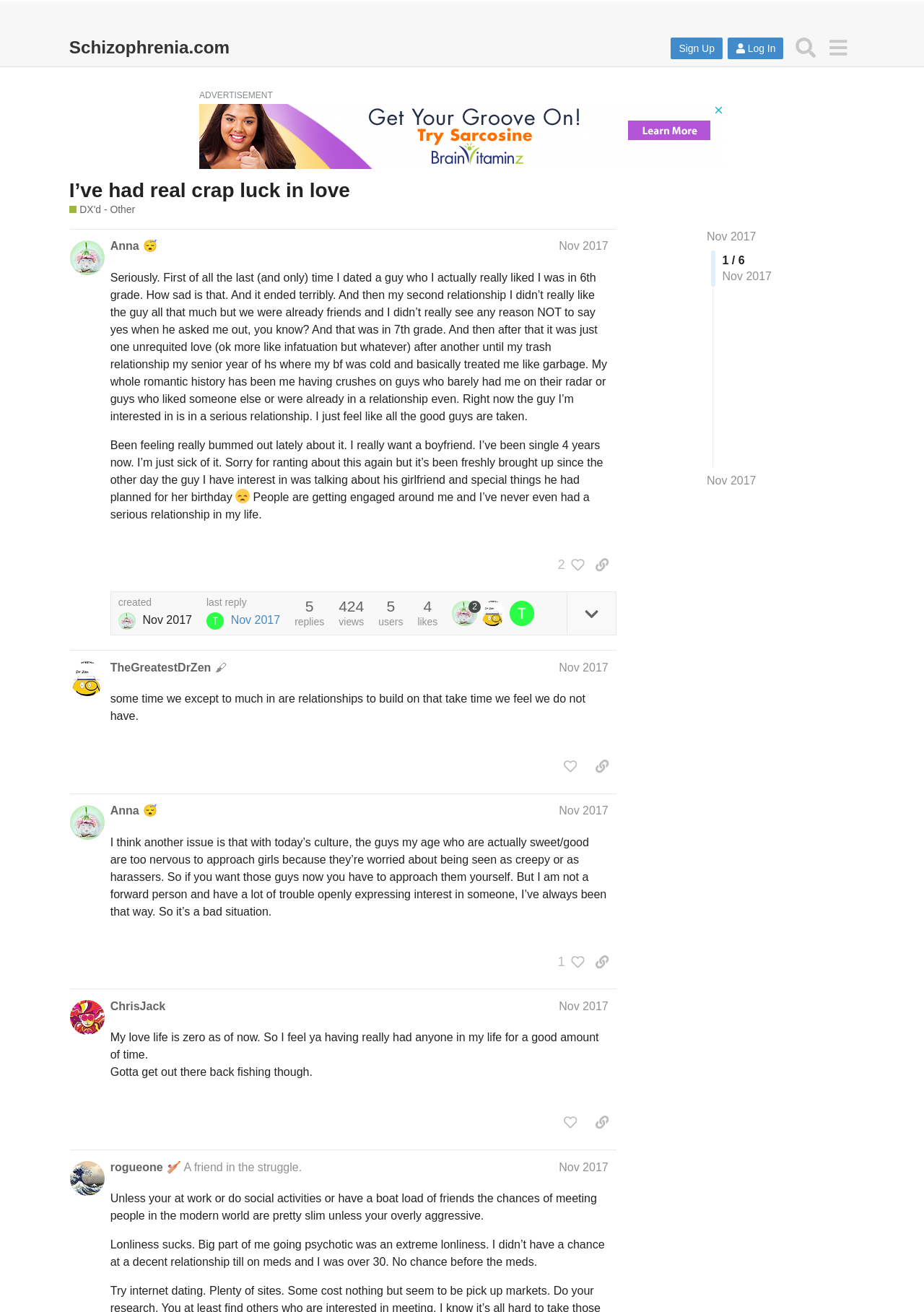How many years has Anna been single?
Please provide a comprehensive answer based on the contents of the image.

In Anna's post, she mentions that she's been single for 4 years, which is stated in the text 'I’ve been single 4 years now.'